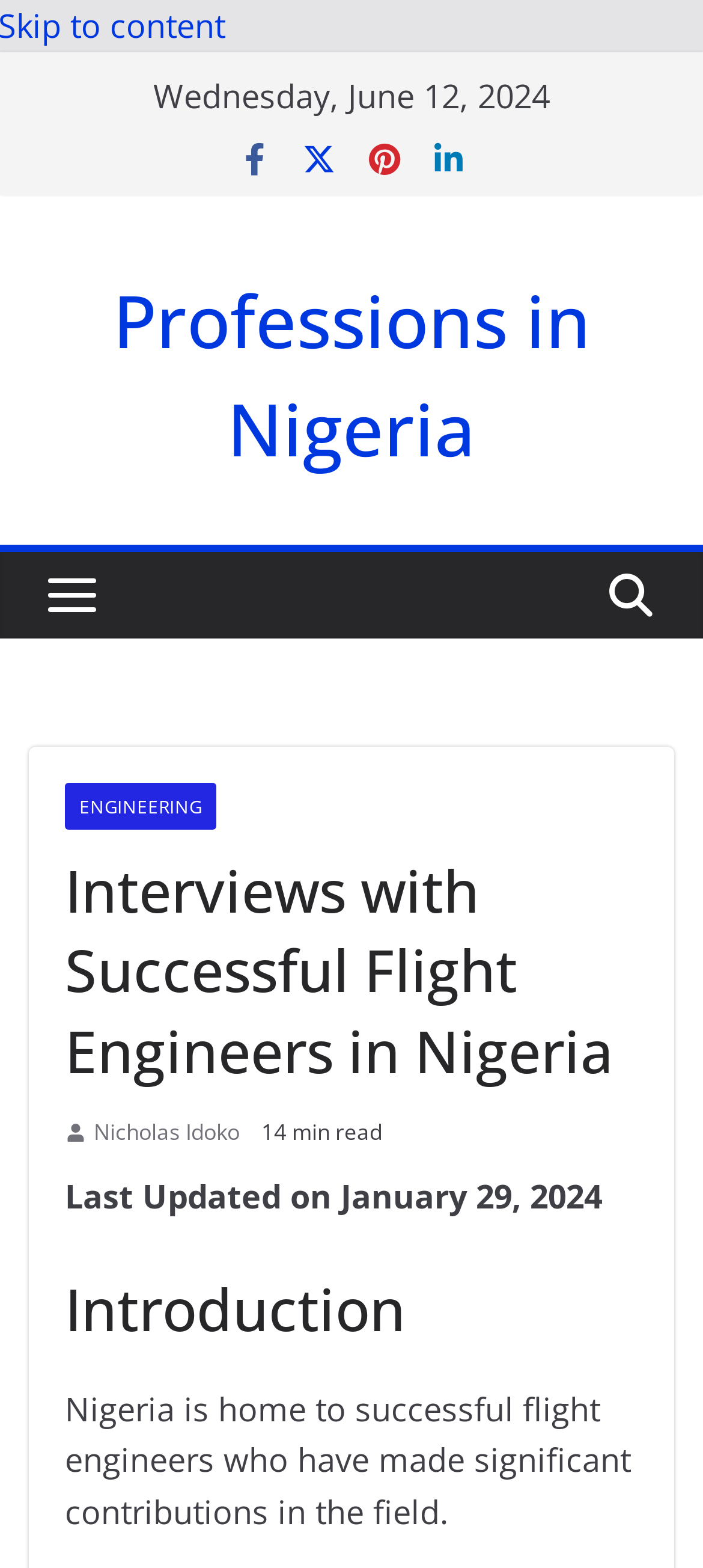Extract the bounding box for the UI element that matches this description: "Contact".

None